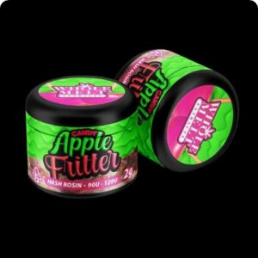Answer the question briefly using a single word or phrase: 
How many grams of the product are available?

2-gram